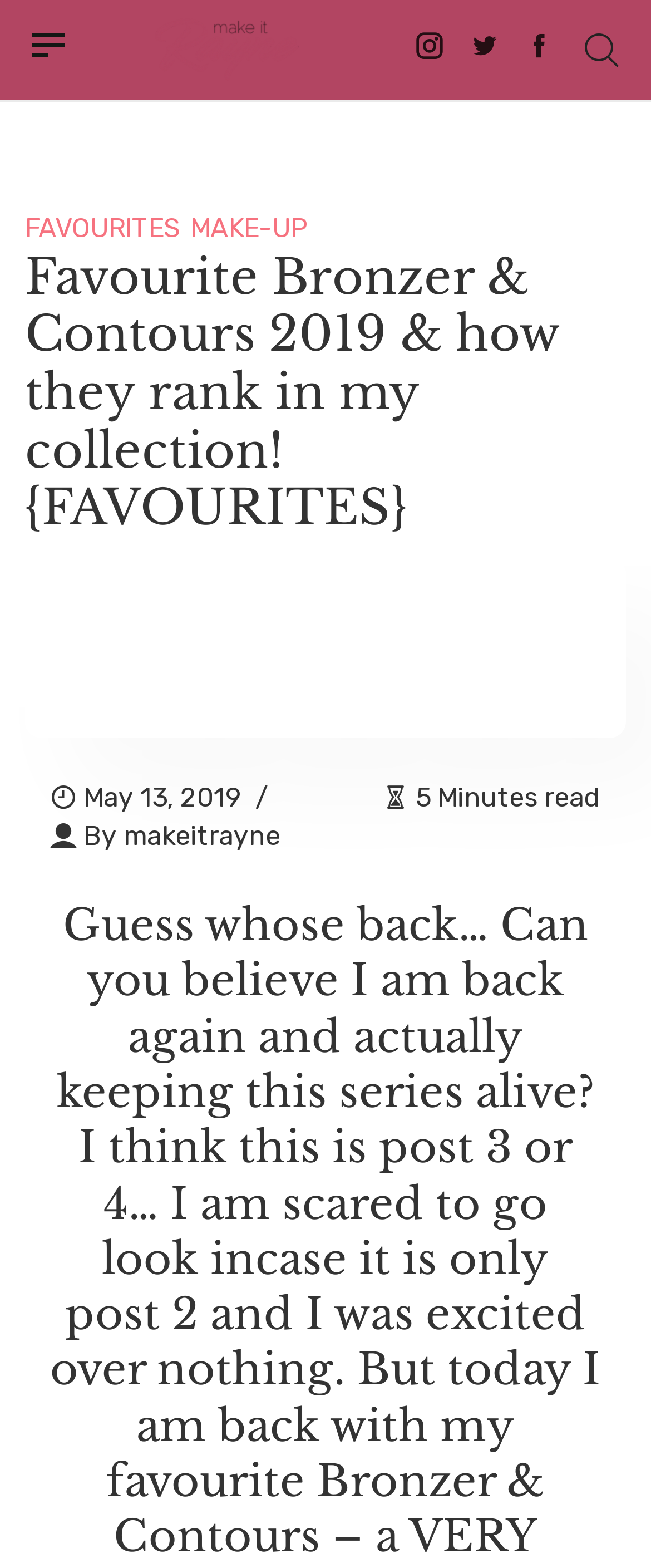Give a one-word or phrase response to the following question: How many images are there in this article?

2